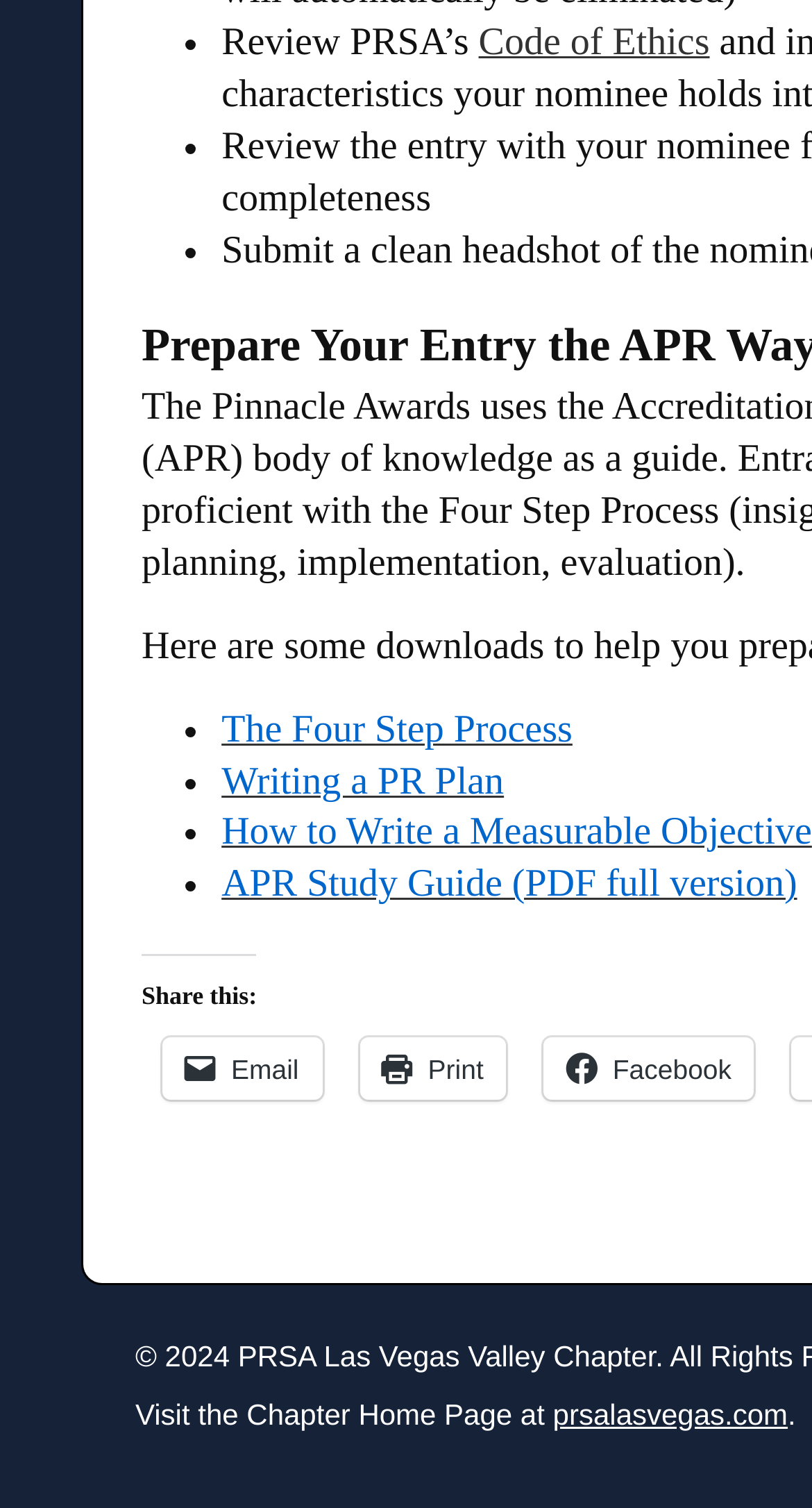What is the purpose of the webpage?
Answer the question with as much detail as you can, using the image as a reference.

I analyzed the content of the webpage, including the links and text elements. The webpage appears to provide resources related to public relations, such as a code of ethics, a four-step process, and study guides.